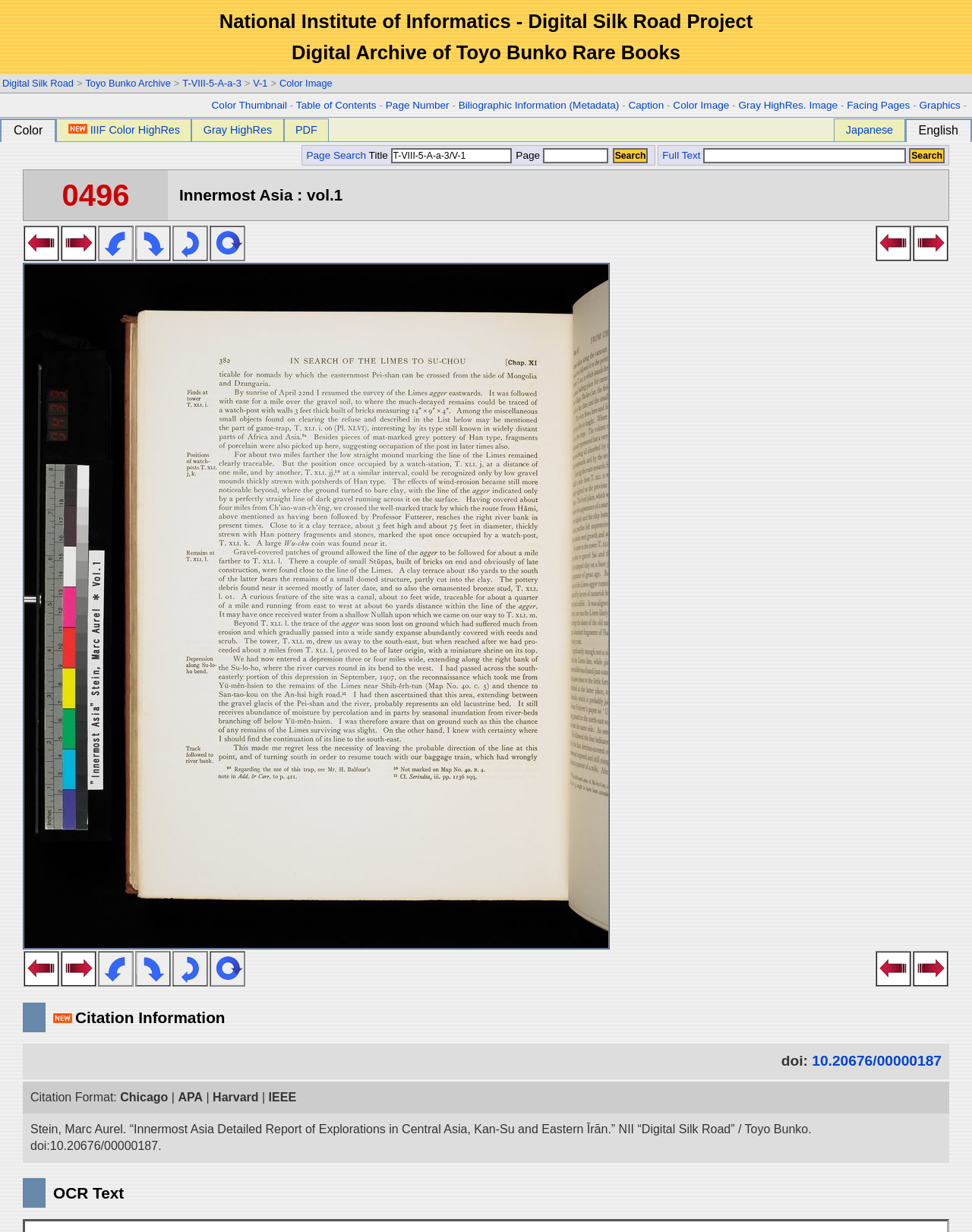Analyze the image and provide a detailed answer to the question: What is the title of the current page?

The title of the current page can be found at the top of the webpage, which is 'Innermost Asia : vol.1 / Page 496'.